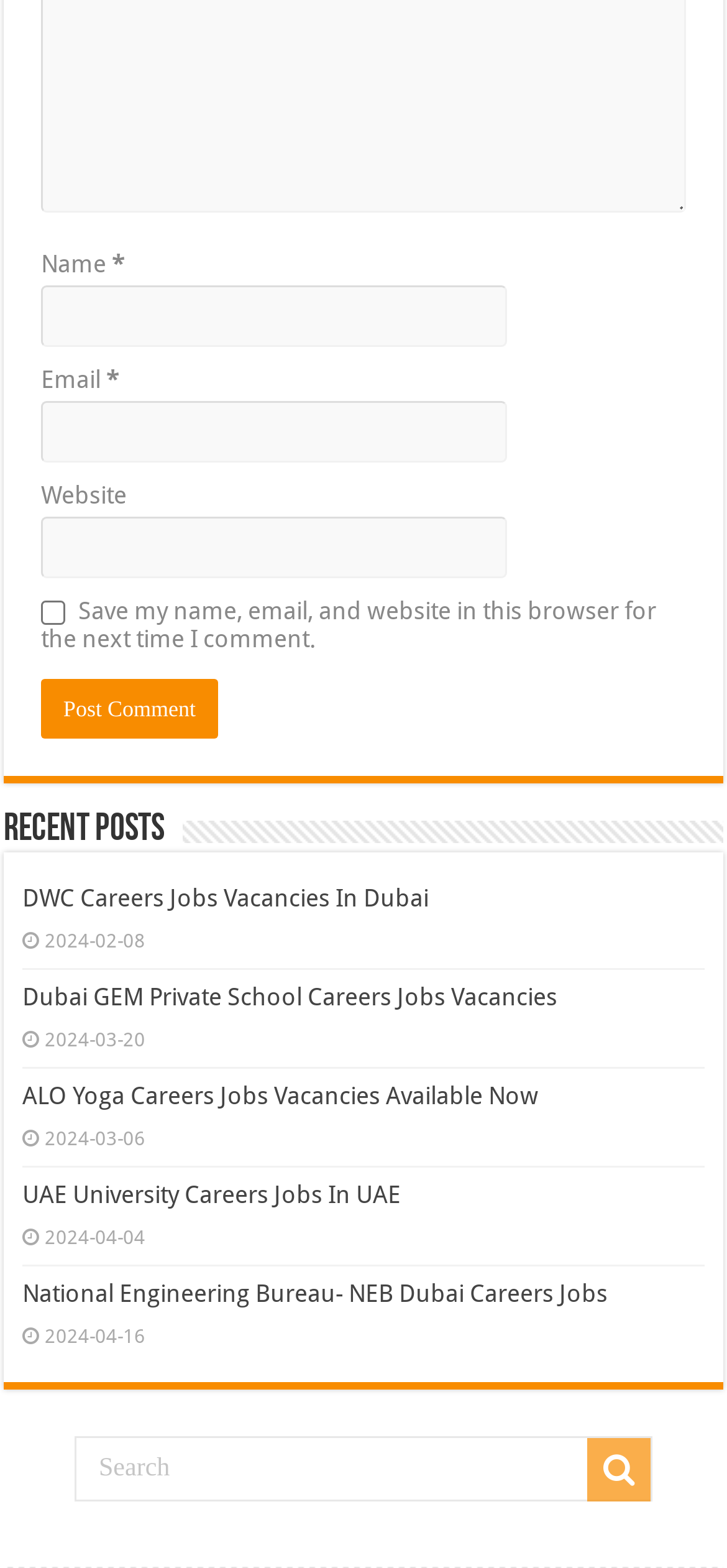Answer the question below using just one word or a short phrase: 
What is the function of the button with the '' icon?

Search